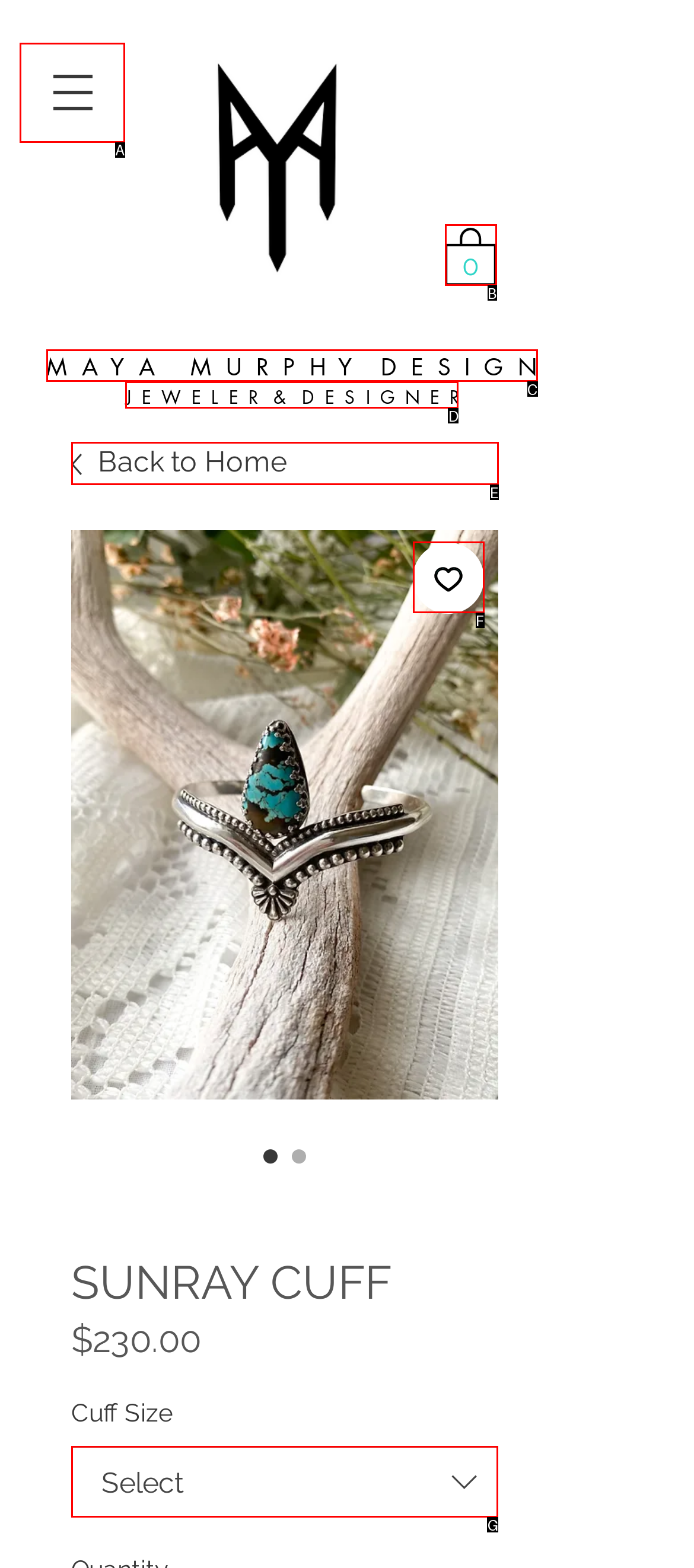Match the following description to a UI element: Back to Home
Provide the letter of the matching option directly.

E